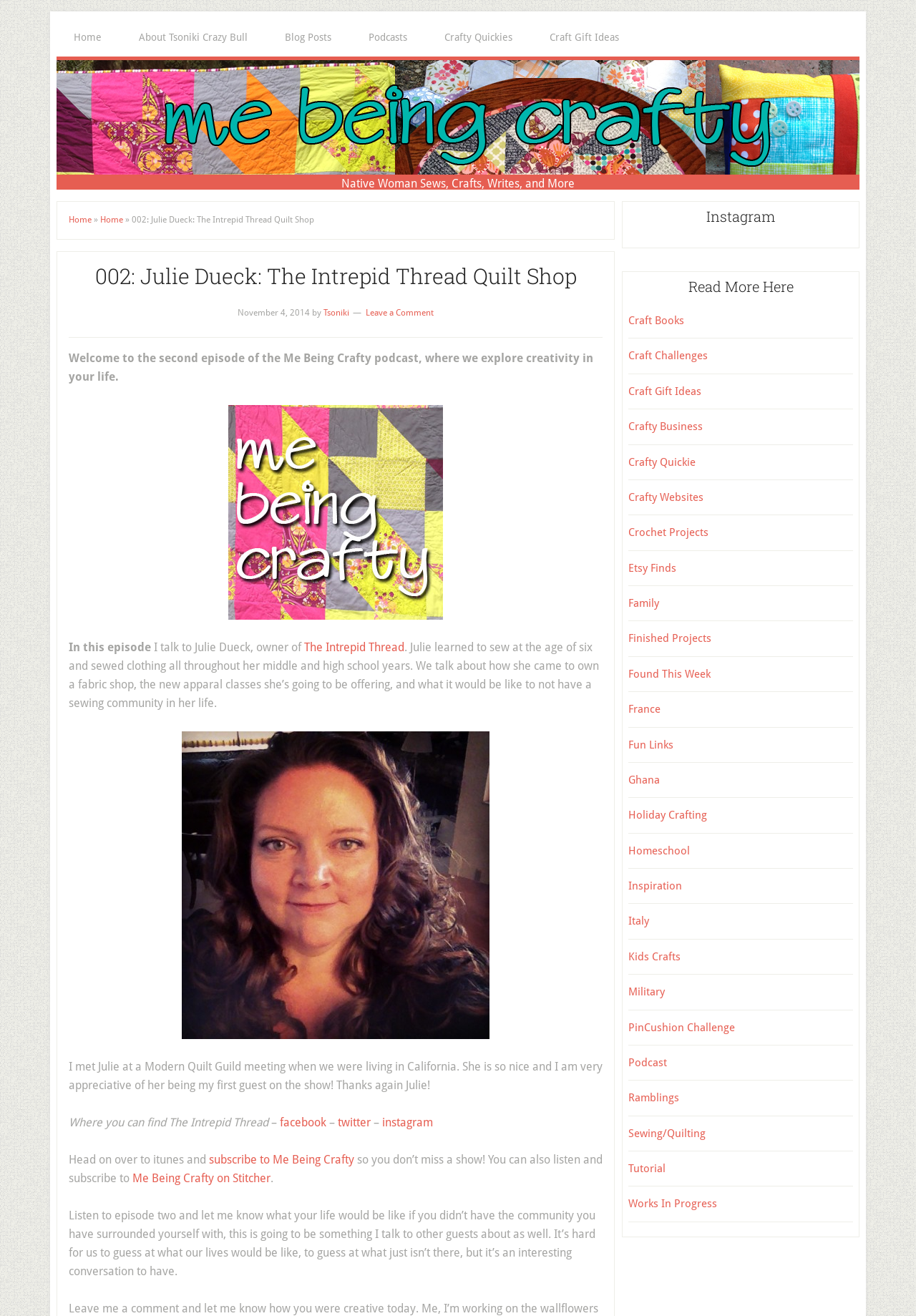Locate the bounding box coordinates of the UI element described by: "Me Being Crafty on Stitcher". The bounding box coordinates should consist of four float numbers between 0 and 1, i.e., [left, top, right, bottom].

[0.145, 0.89, 0.295, 0.9]